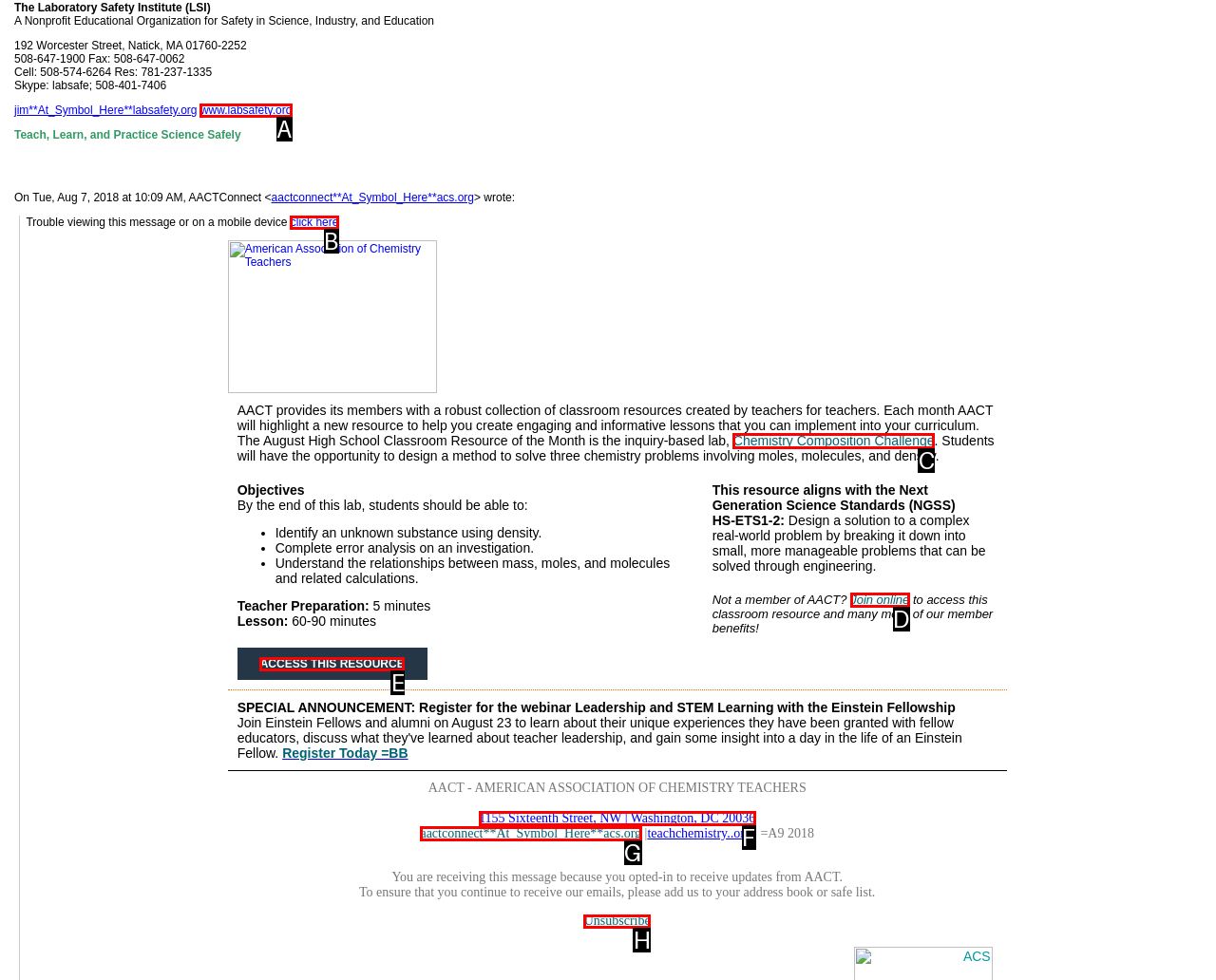Pinpoint the HTML element that fits the description: ACCESS THIS RESOURCE
Answer by providing the letter of the correct option.

E